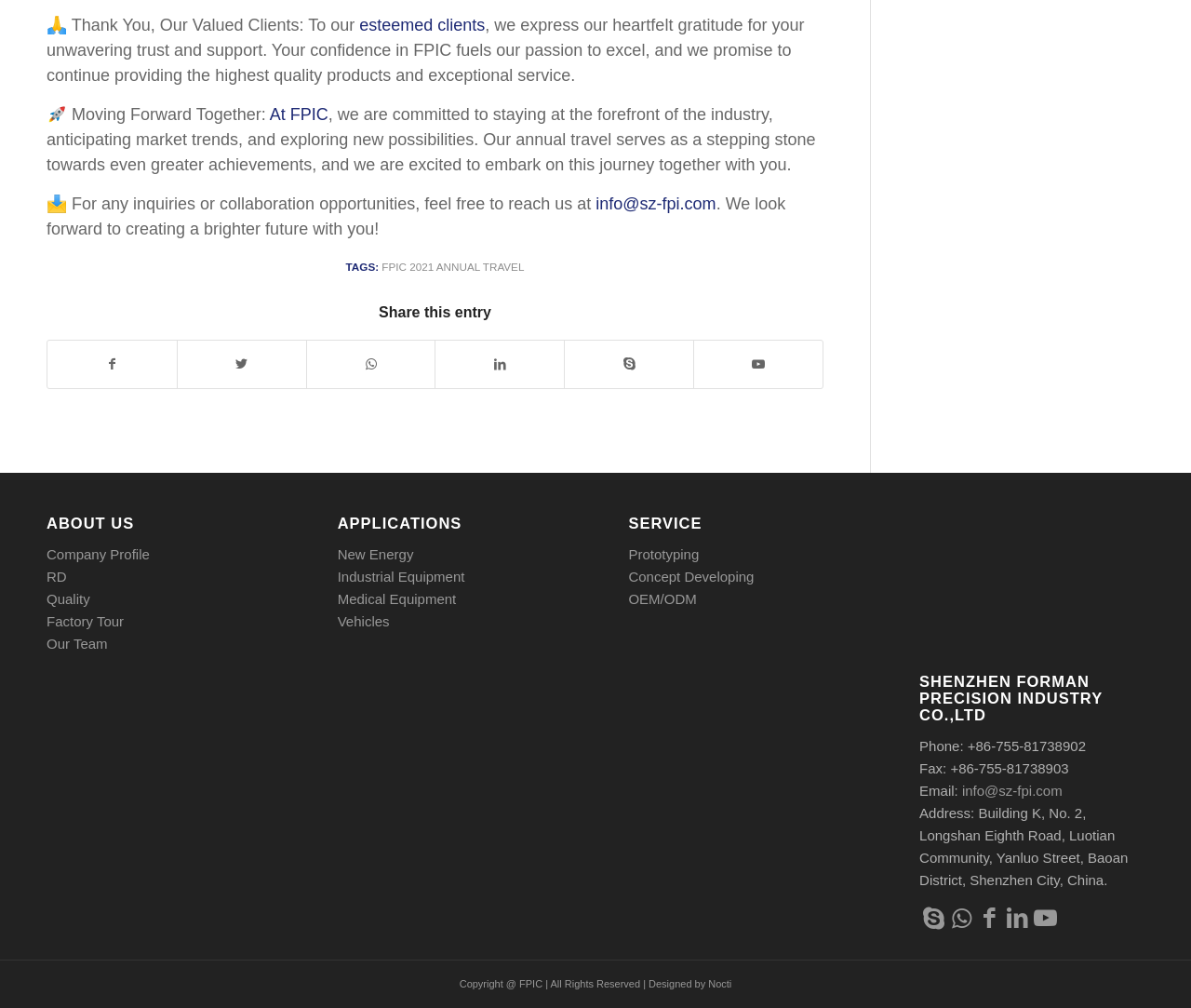What is the company's phone number?
From the details in the image, answer the question comprehensively.

The company's phone number is '+86-755-81738902', as stated in the contact information section of the webpage.